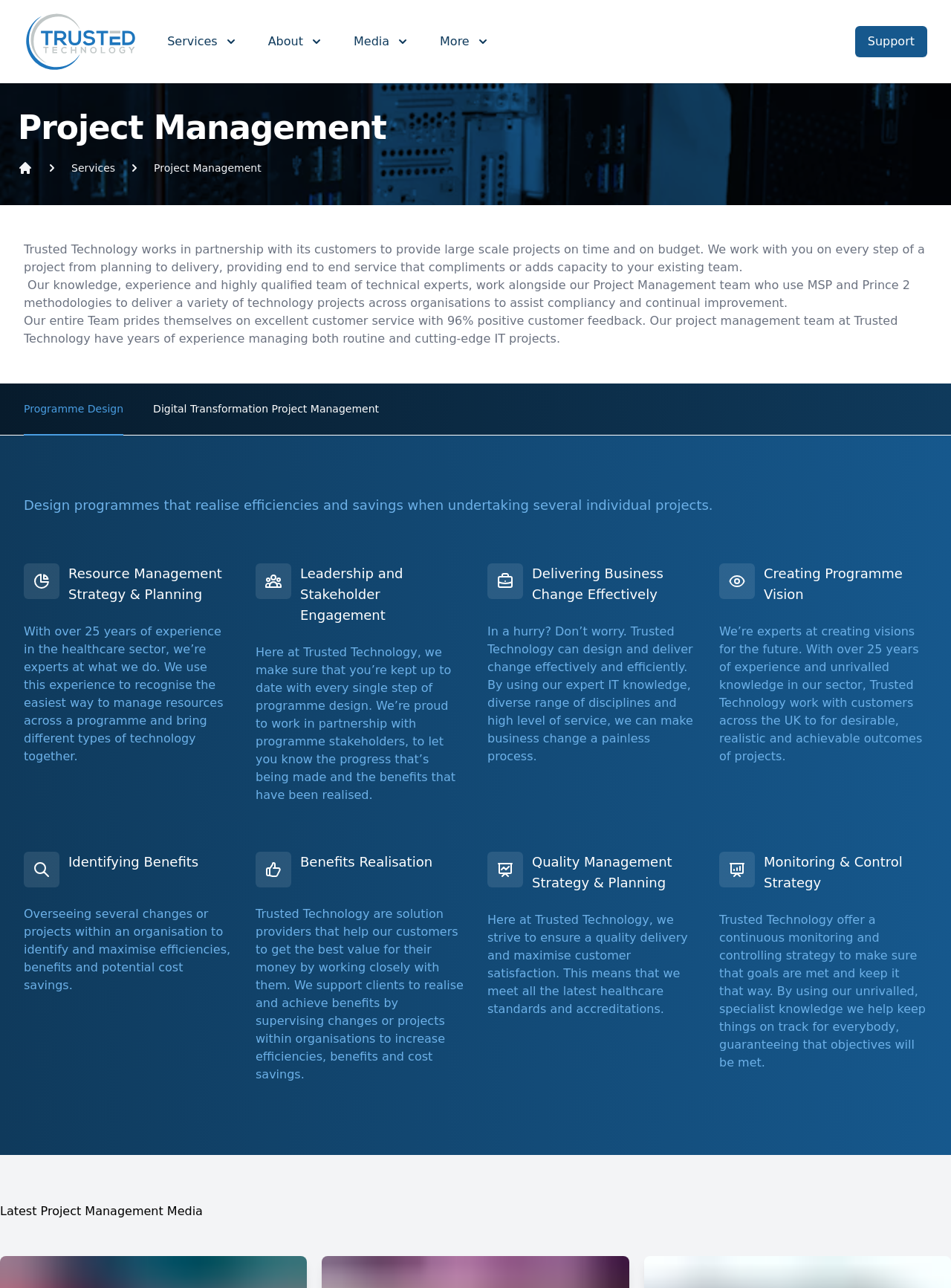Find the bounding box coordinates for the area that should be clicked to accomplish the instruction: "Click the Services button".

[0.176, 0.025, 0.251, 0.039]